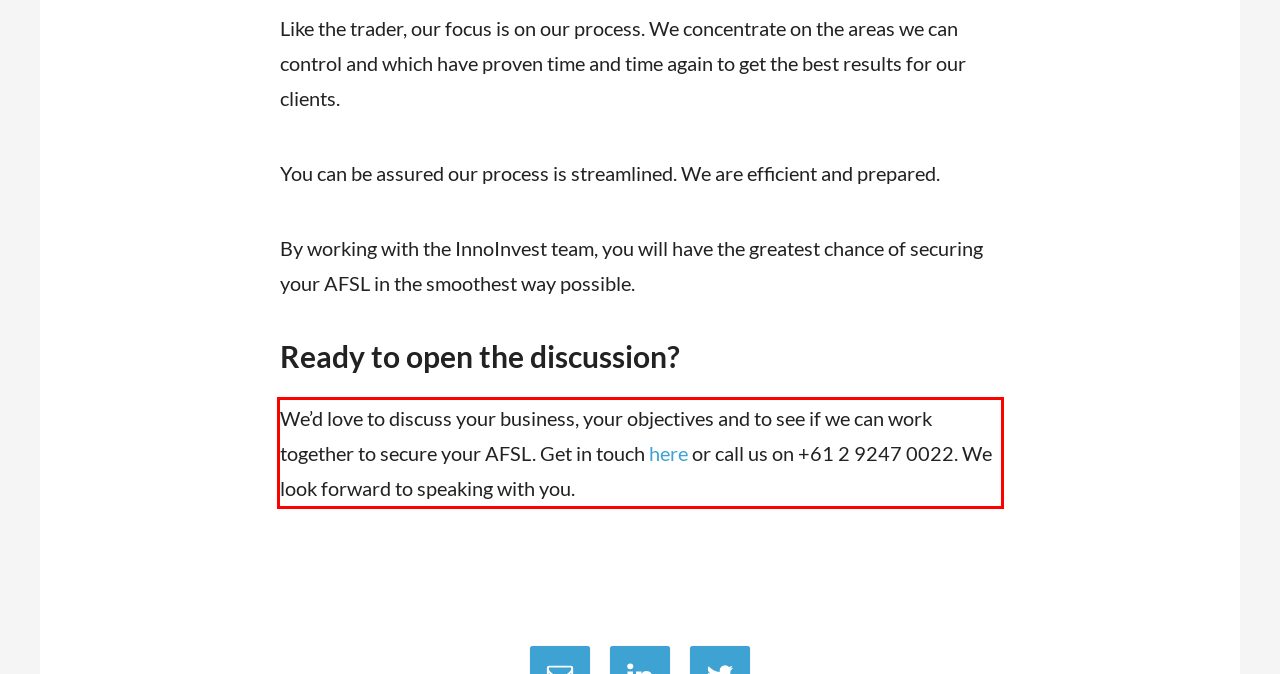Please take the screenshot of the webpage, find the red bounding box, and generate the text content that is within this red bounding box.

We’d love to discuss your business, your objectives and to see if we can work together to secure your AFSL. Get in touch here or call us on +61 2 9247 0022. We look forward to speaking with you.